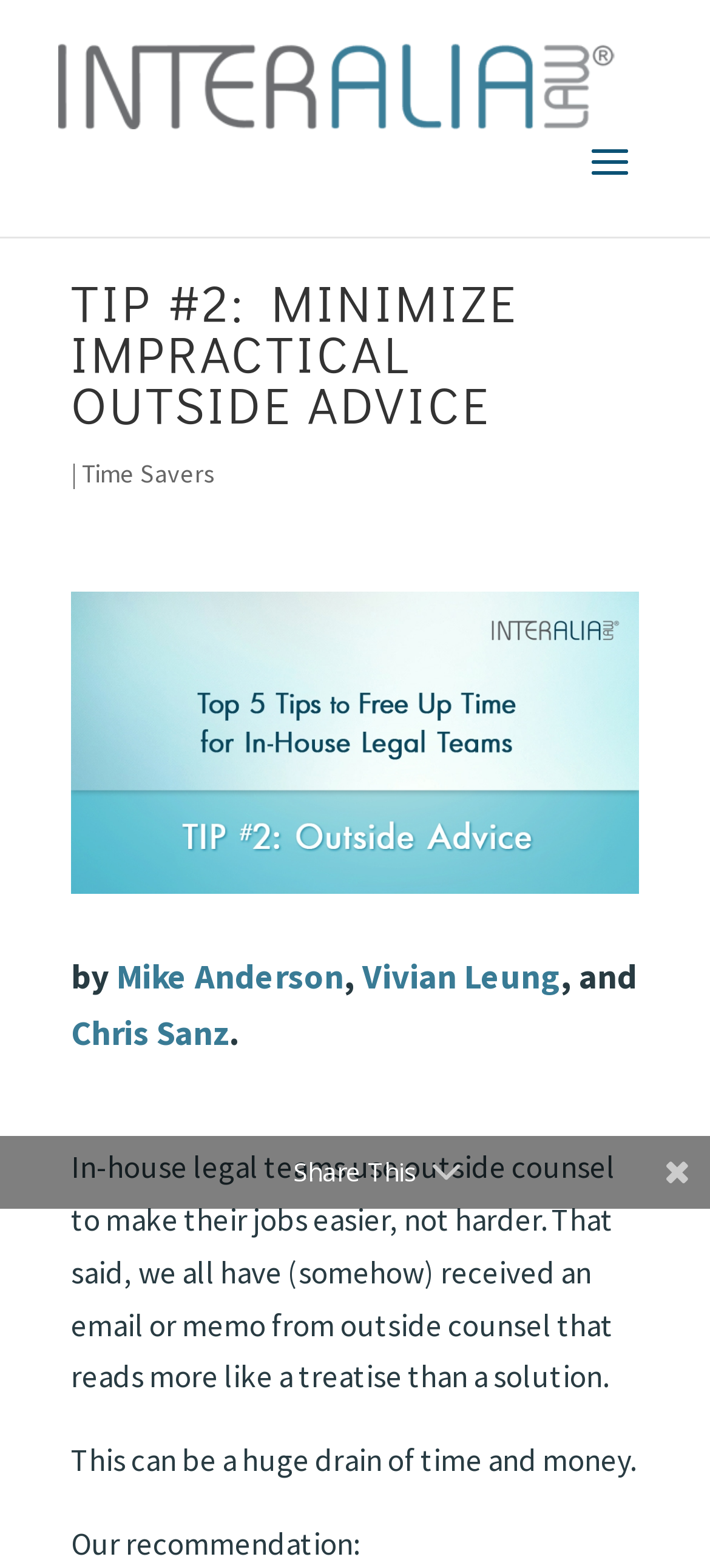What is the purpose of outside counsel for in-house legal teams?
Using the information from the image, answer the question thoroughly.

The purpose of outside counsel for in-house legal teams can be found in the first sentence of the article, which states 'In-house legal teams use outside counsel to make their jobs easier, not harder.' This sentence sets the context for the rest of the article.